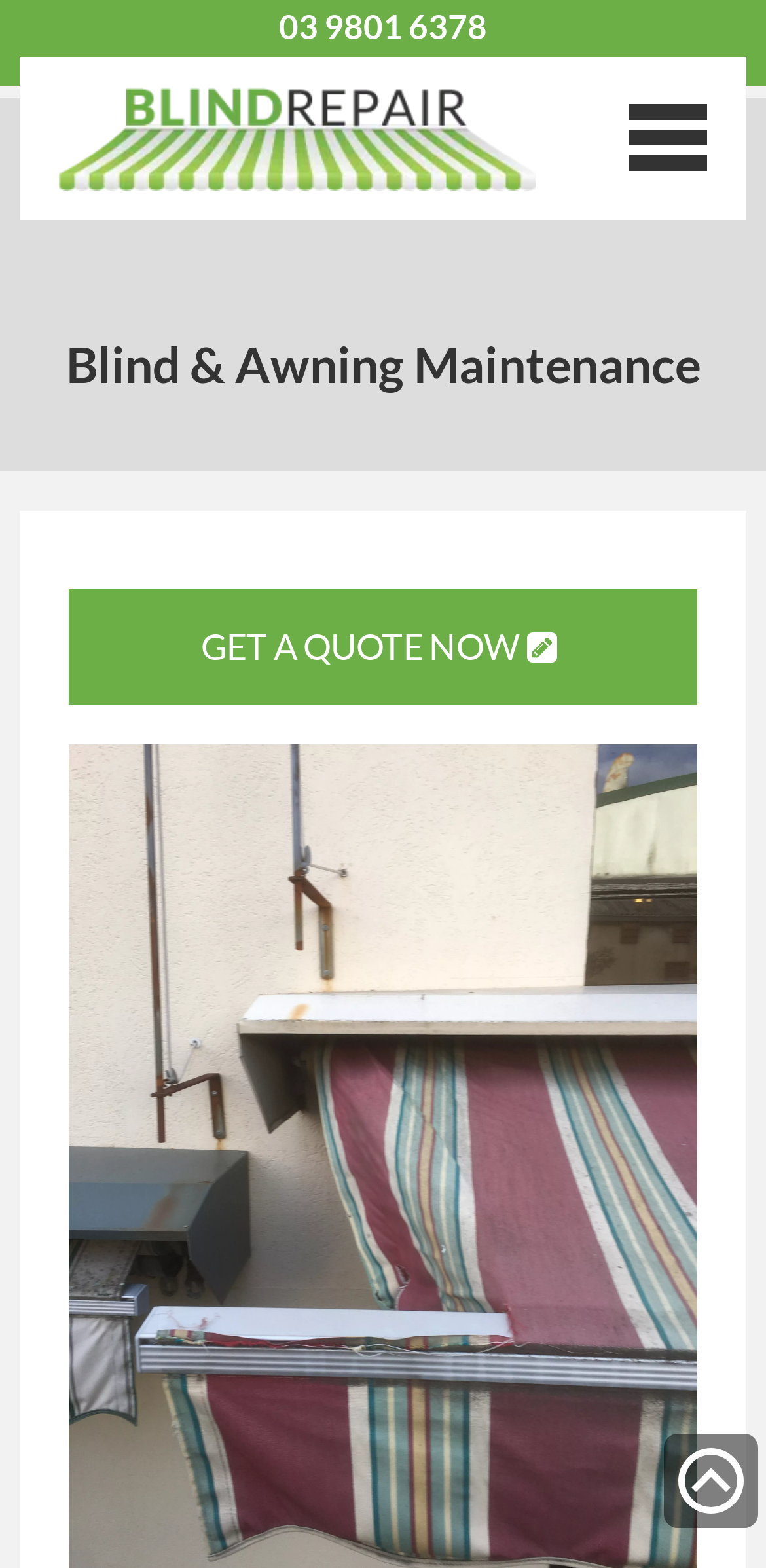Given the element description "03 9801 6378" in the screenshot, predict the bounding box coordinates of that UI element.

[0.364, 0.004, 0.636, 0.03]